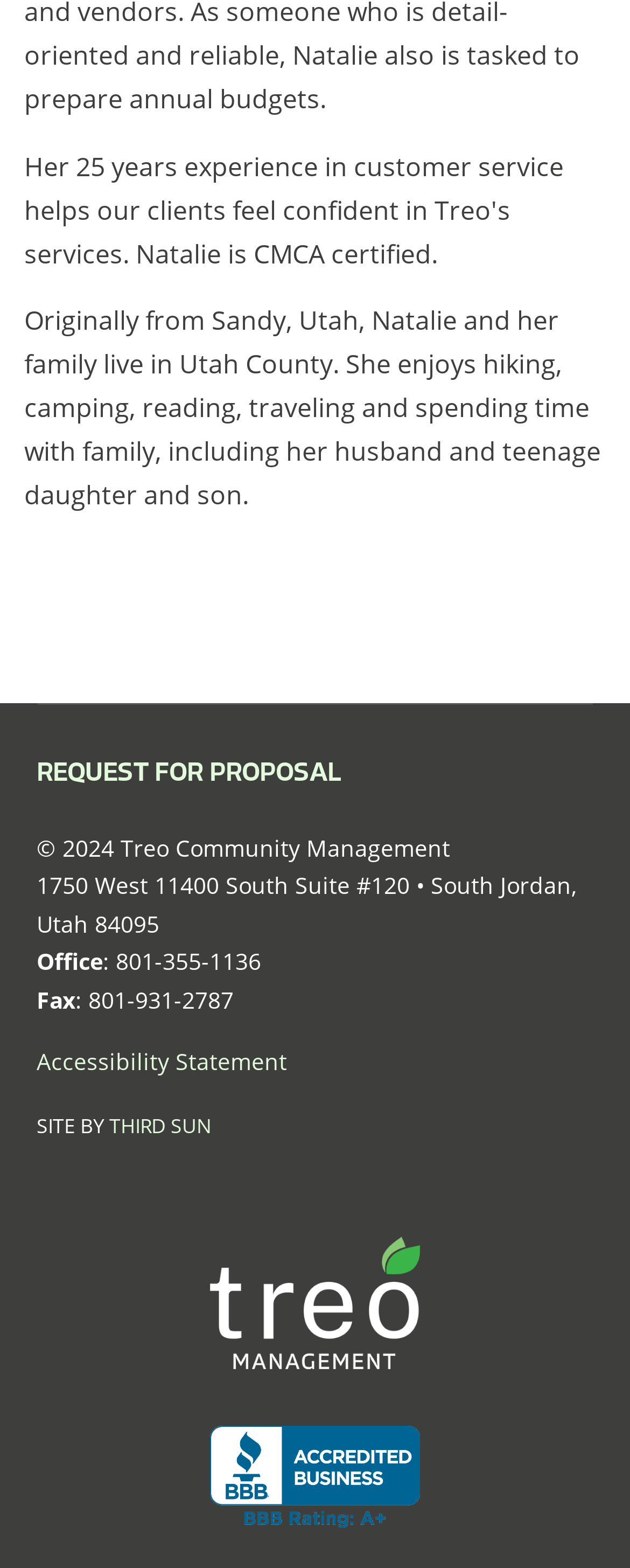Identify the bounding box of the UI element described as follows: "Request for Proposal". Provide the coordinates as four float numbers in the range of 0 to 1 [left, top, right, bottom].

[0.058, 0.48, 0.594, 0.513]